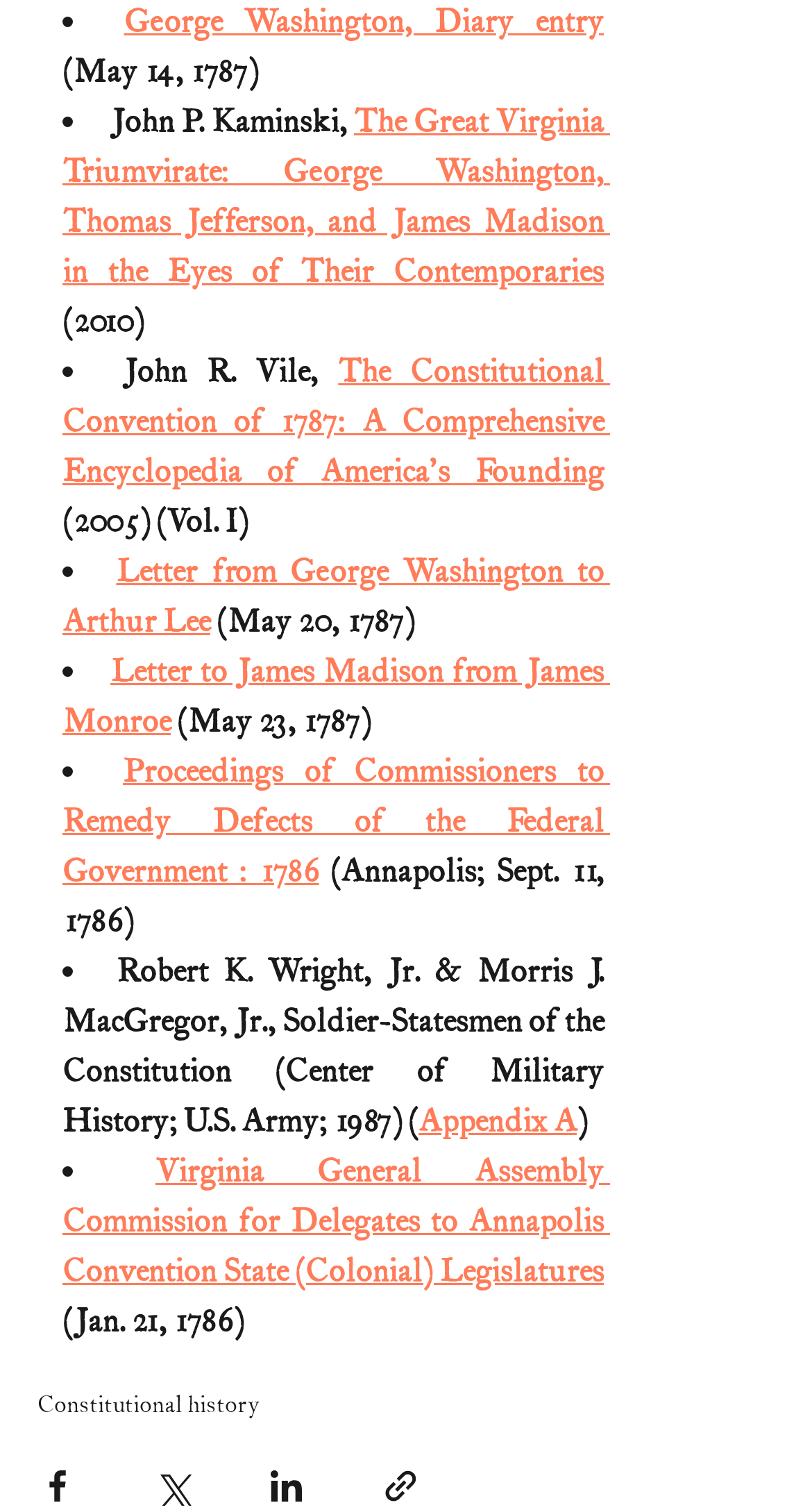Give a one-word or short phrase answer to the question: 
What is the title of the last link?

Virginia General Assembly Commission for Delegates to Annapolis Convention State (Colonial) Legislatures